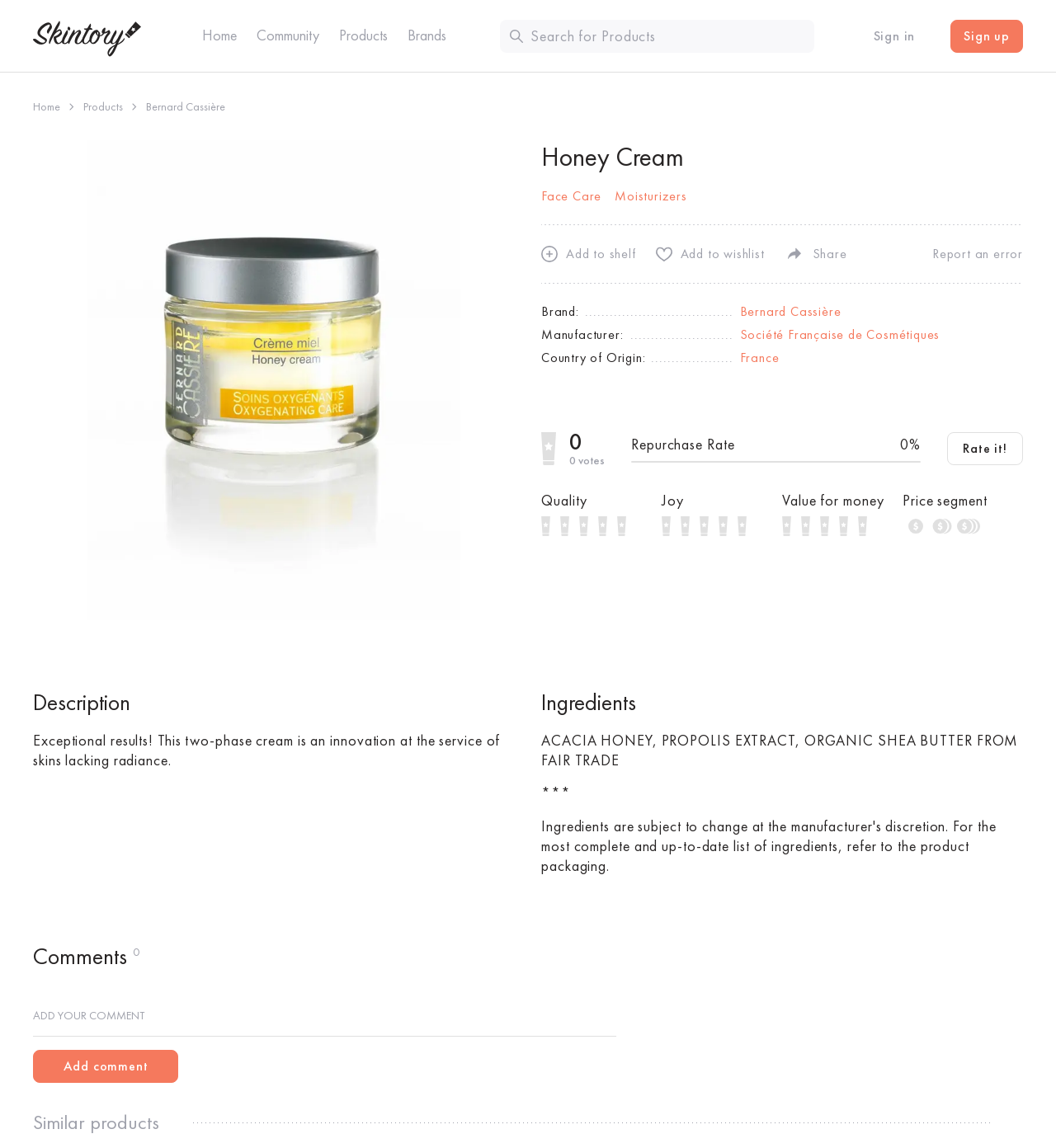Provide the bounding box coordinates for the area that should be clicked to complete the instruction: "Click on the 'Sign in' button".

[0.812, 0.017, 0.881, 0.046]